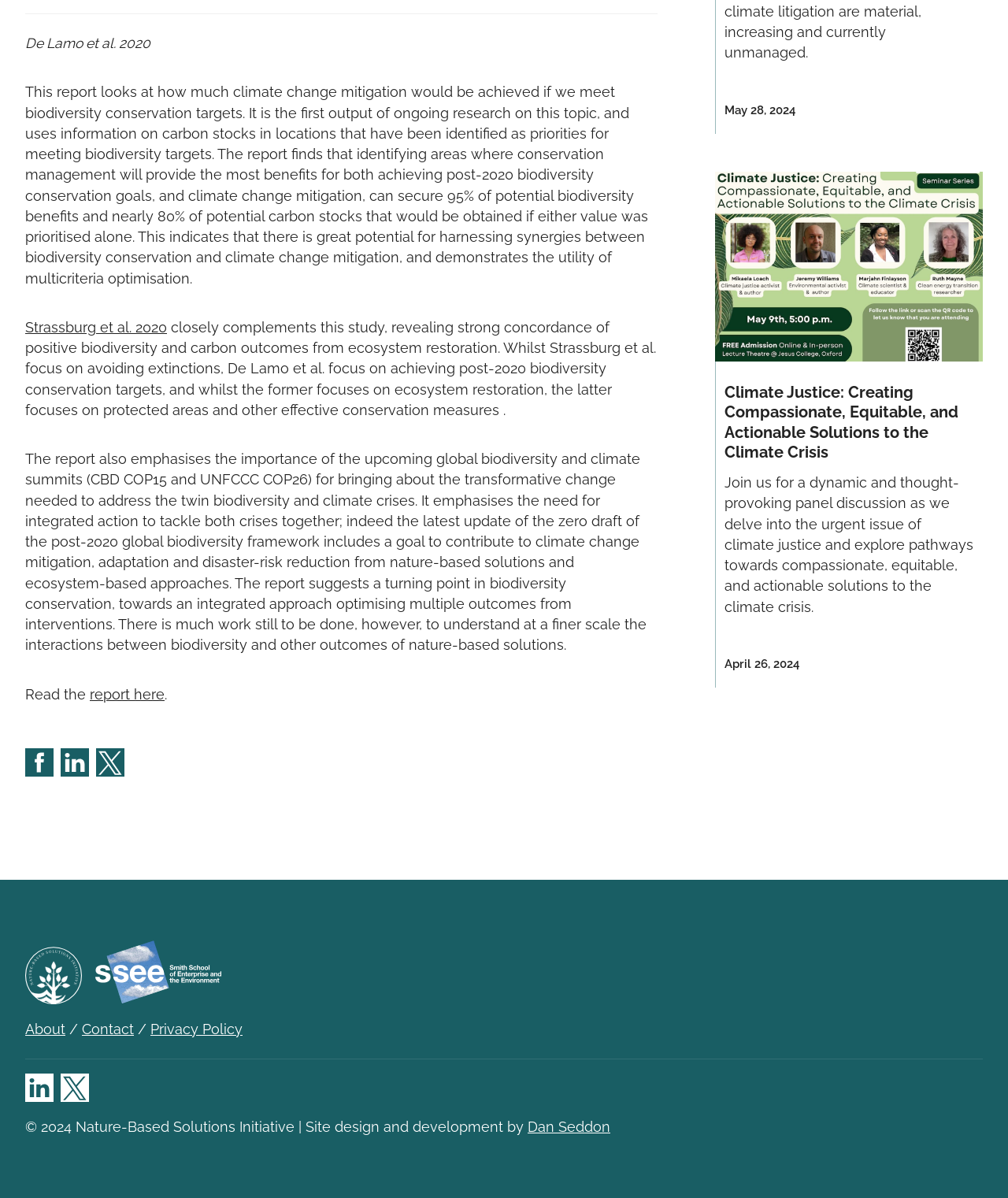Give a concise answer using only one word or phrase for this question:
What is the theme of the panel discussion on April 26, 2024?

Climate justice